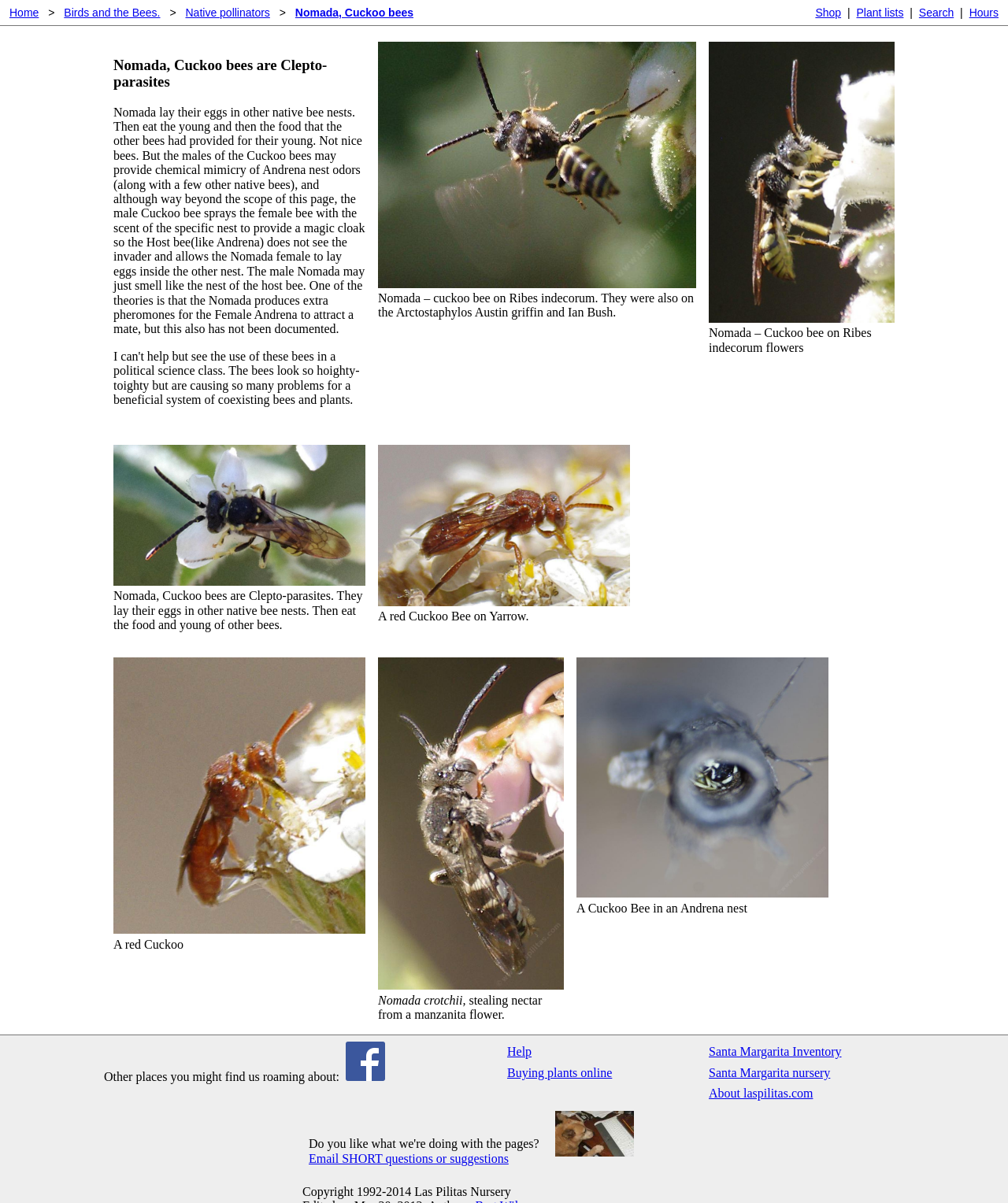Specify the bounding box coordinates of the area to click in order to execute this command: 'Follow the 'Nomada – cuckoo bee on Ribes indecorum' link'. The coordinates should consist of four float numbers ranging from 0 to 1, and should be formatted as [left, top, right, bottom].

[0.375, 0.23, 0.691, 0.241]